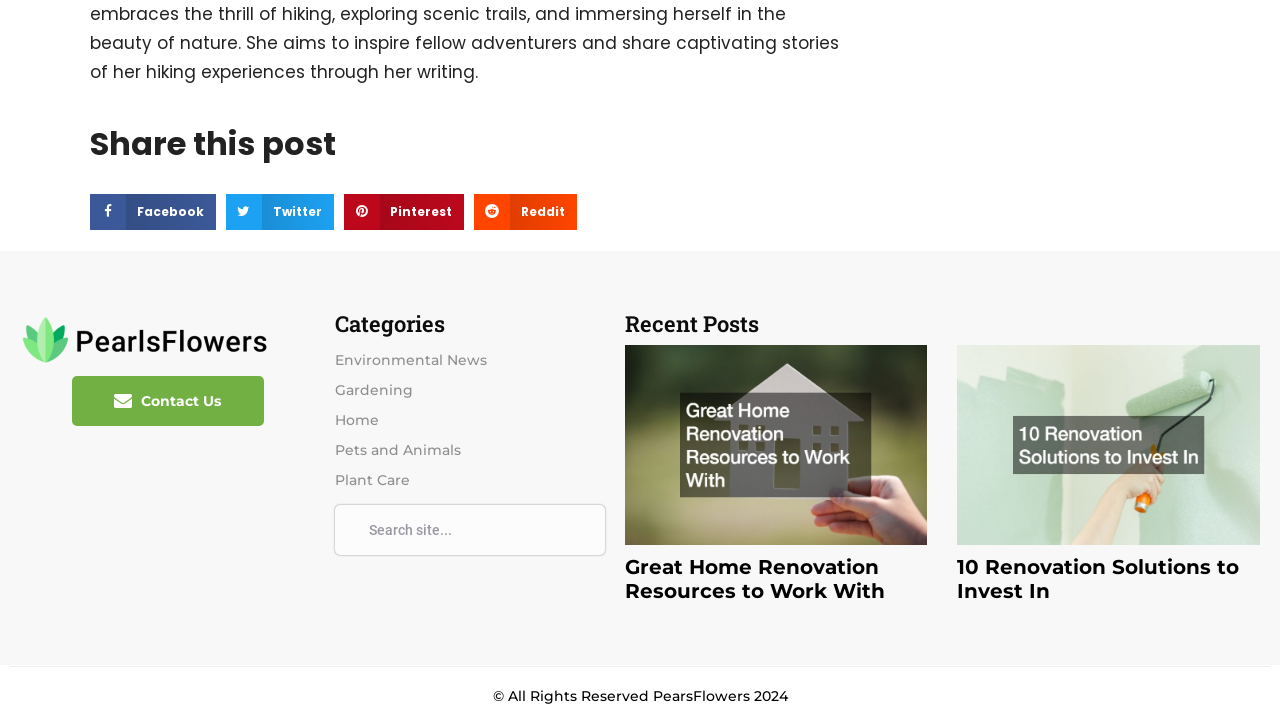What is the copyright information at the bottom?
Please provide a single word or phrase answer based on the image.

2024 PearlsFlowers